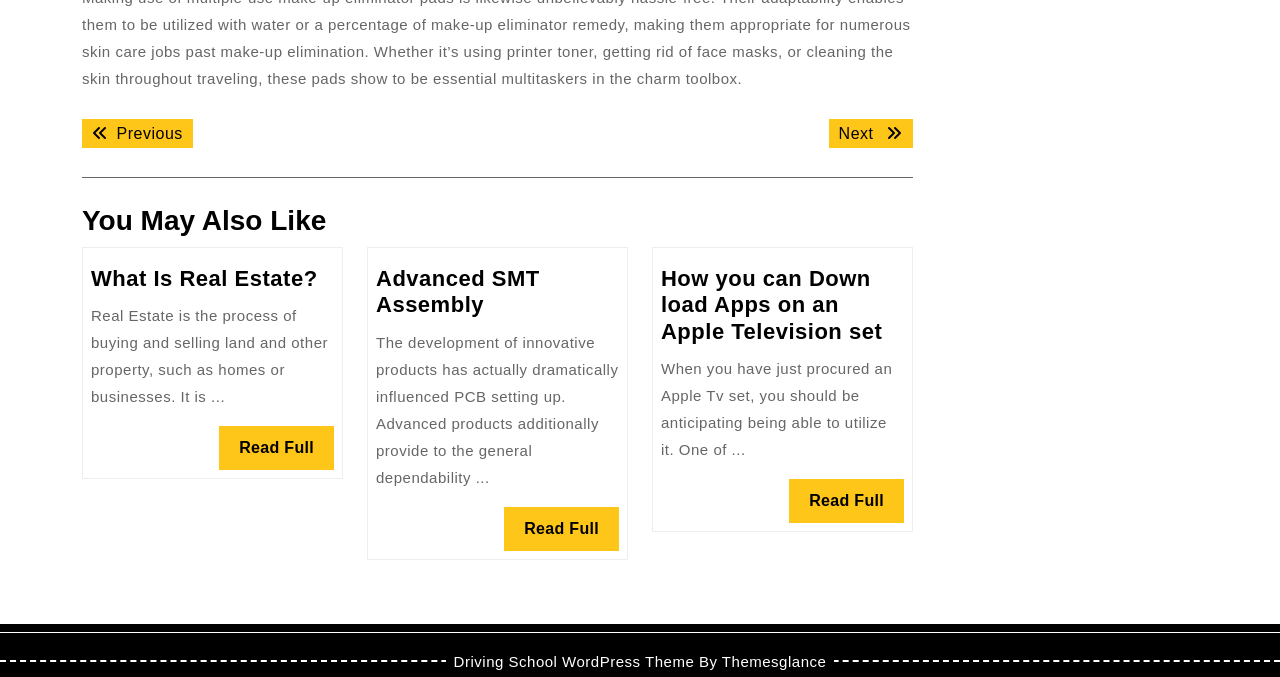Based on the provided description, "Read FullRead Full", find the bounding box of the corresponding UI element in the screenshot.

[0.394, 0.749, 0.484, 0.814]